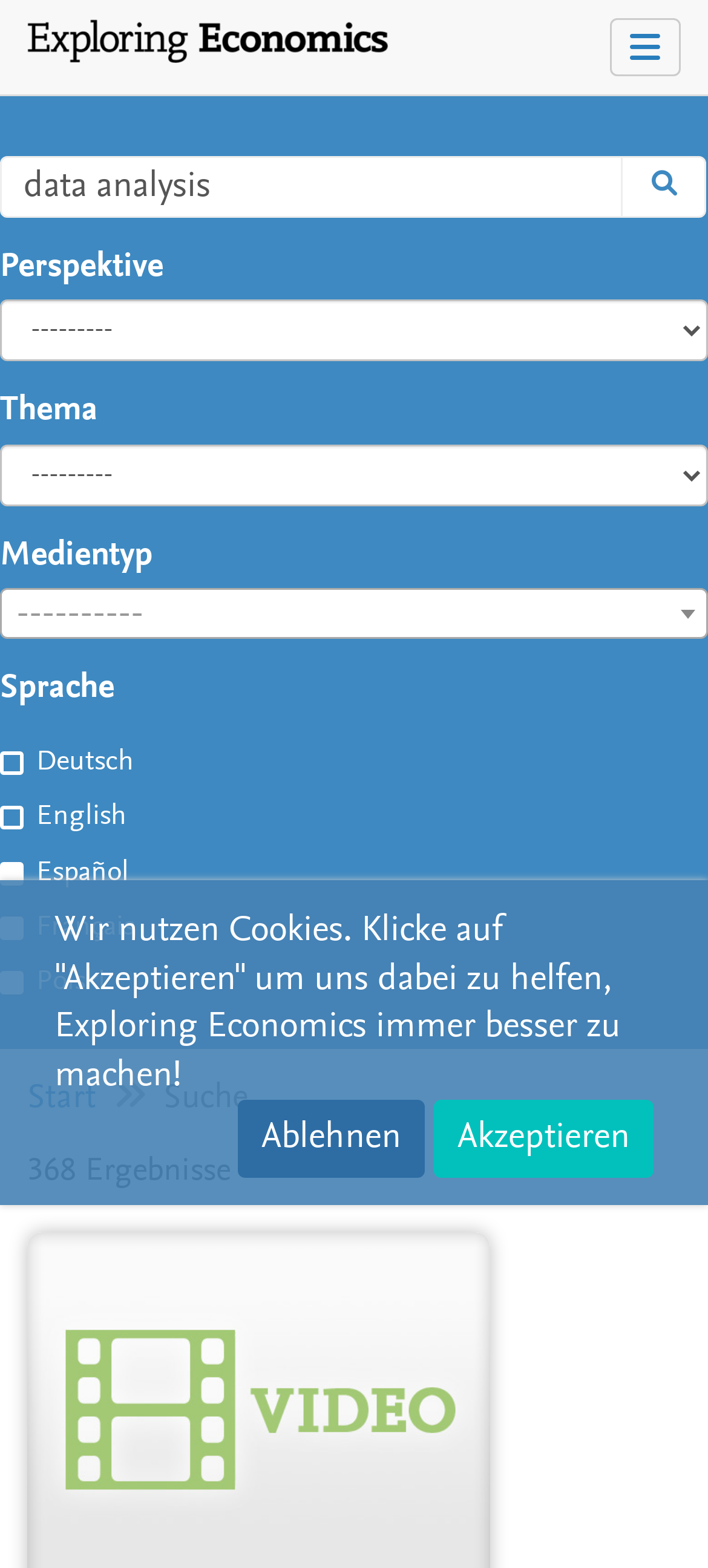Please find the bounding box coordinates of the element that must be clicked to perform the given instruction: "select a perspective". The coordinates should be four float numbers from 0 to 1, i.e., [left, top, right, bottom].

[0.0, 0.191, 1.0, 0.231]